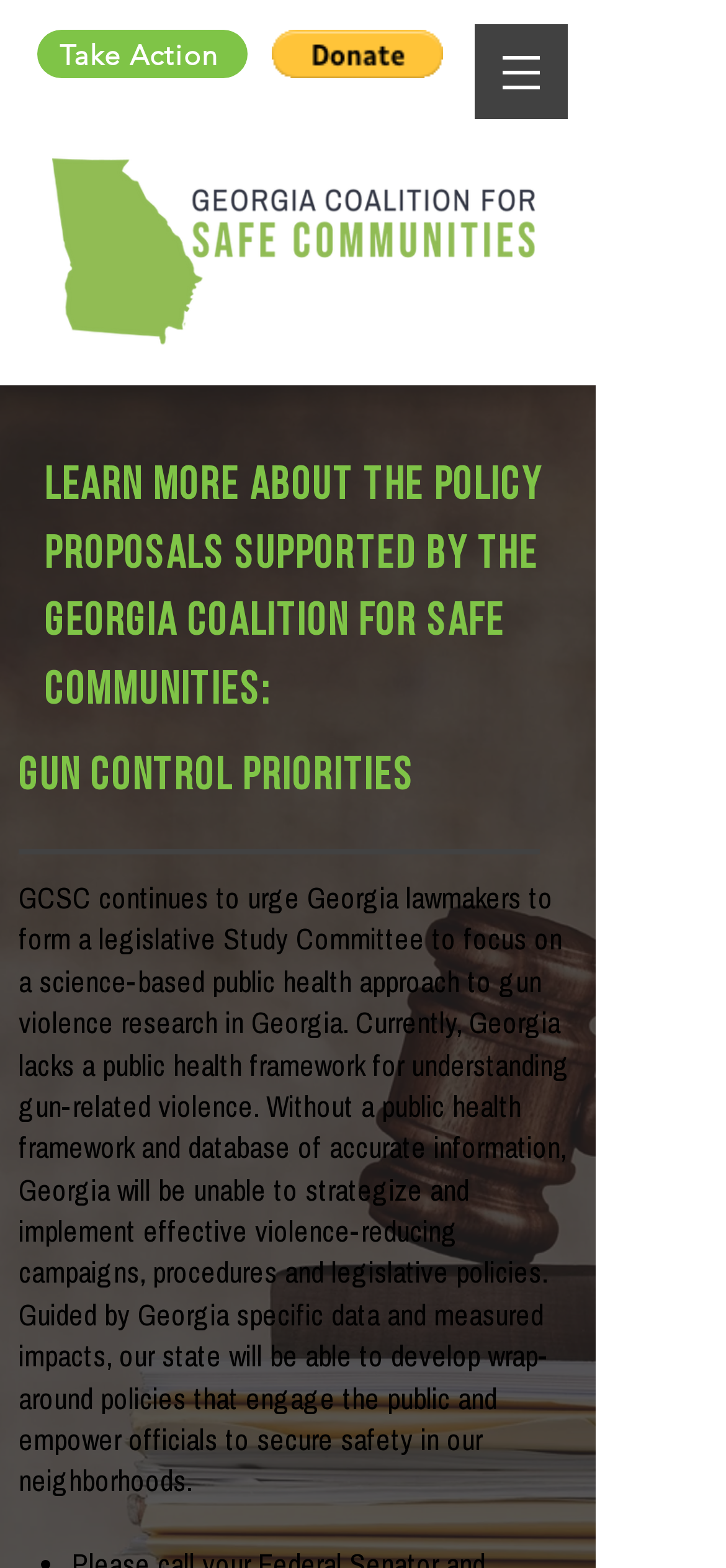Please analyze the image and give a detailed answer to the question:
What is the name of the organization?

I found the answer by looking at the top-left section of the webpage, where the organization's name is prominently displayed as a link and an image.